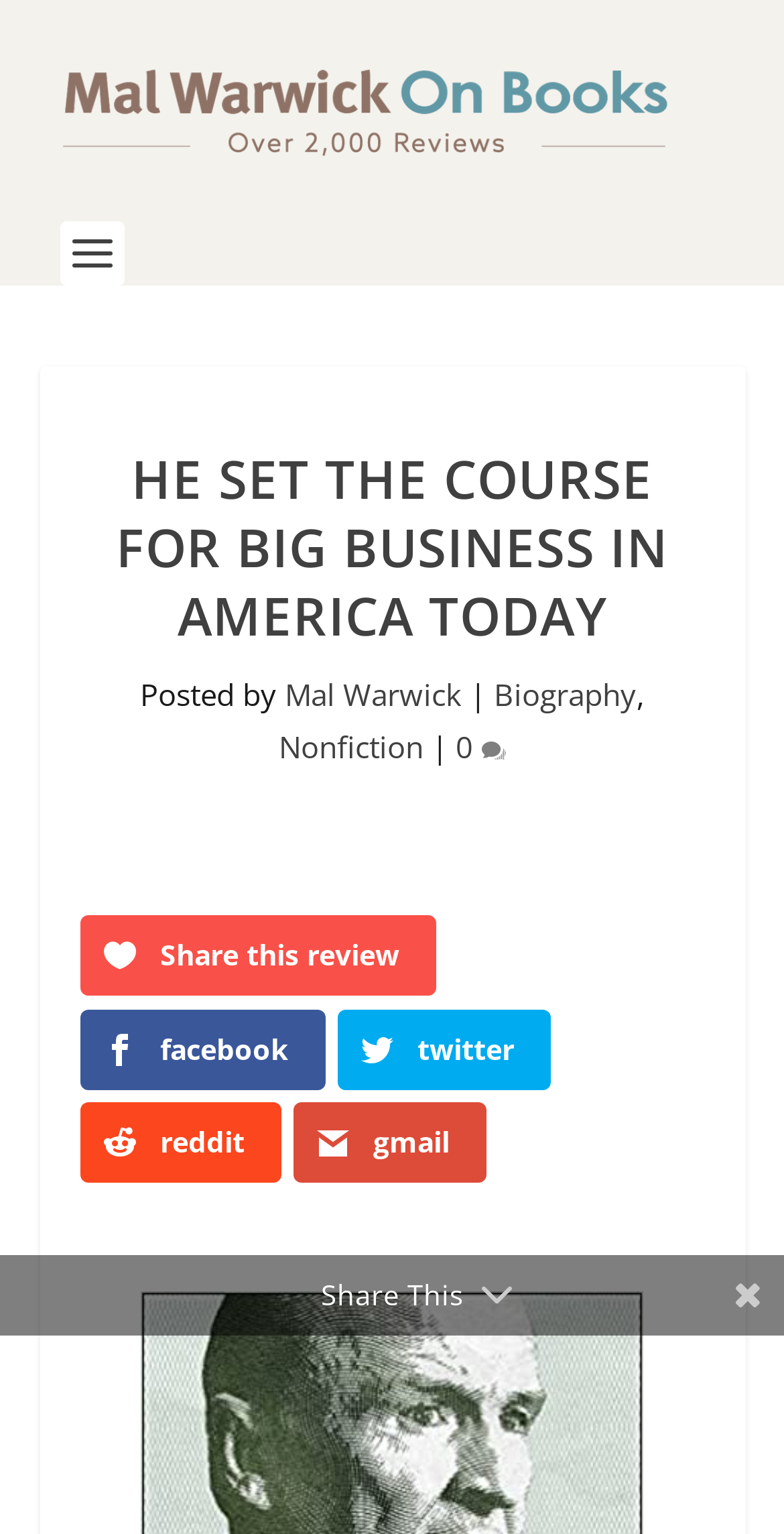Please use the details from the image to answer the following question comprehensively:
Who wrote the book review?

The answer can be found by looking at the 'Posted by' text, which is followed by a link to 'Mal Warwick', indicating that Mal Warwick is the author of the book review.